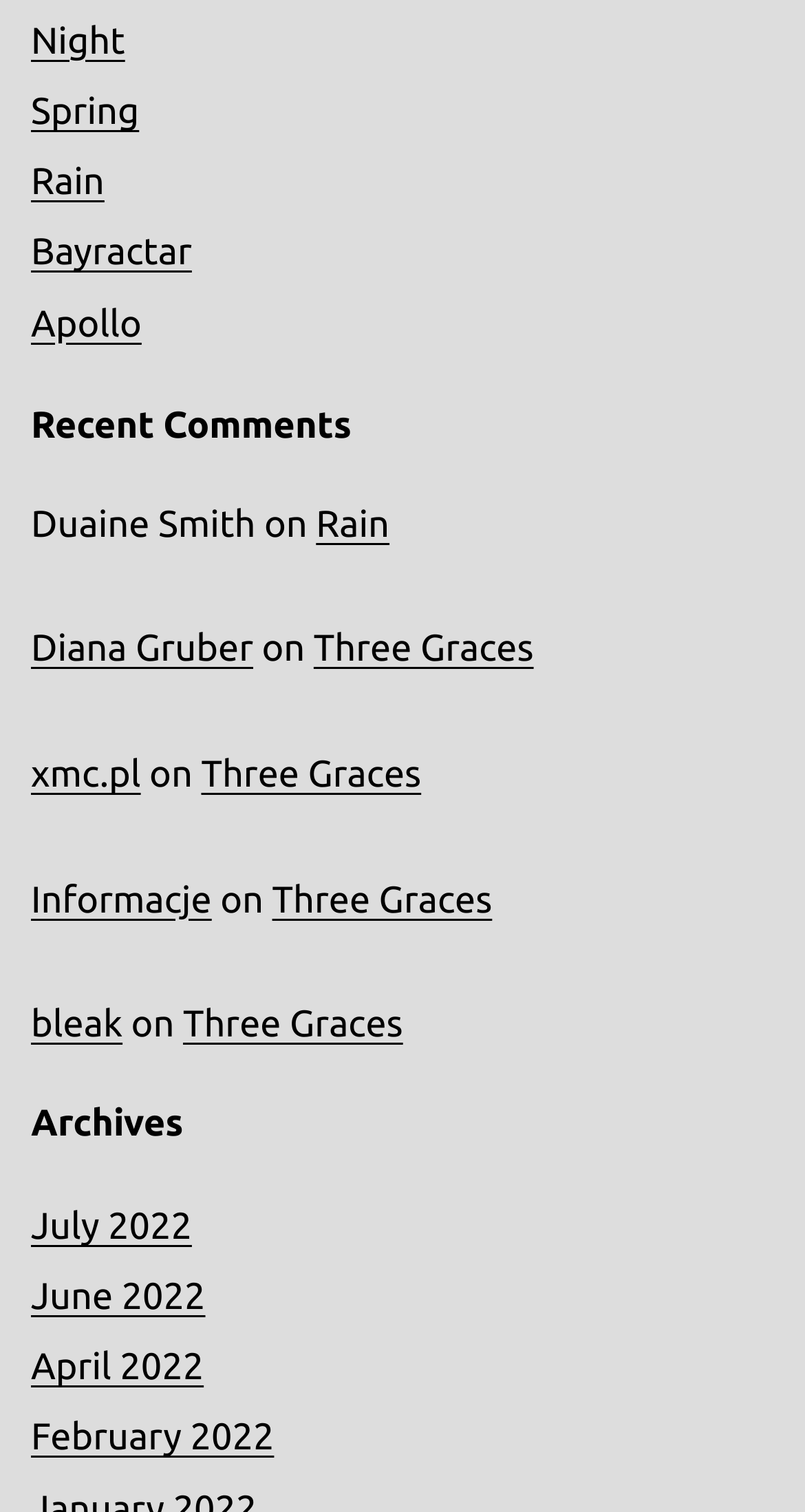Please look at the image and answer the question with a detailed explanation: How many months are listed under 'Archives'?

I counted the number of link elements under the 'Archives' heading, and there are 4 of them, each representing a month.